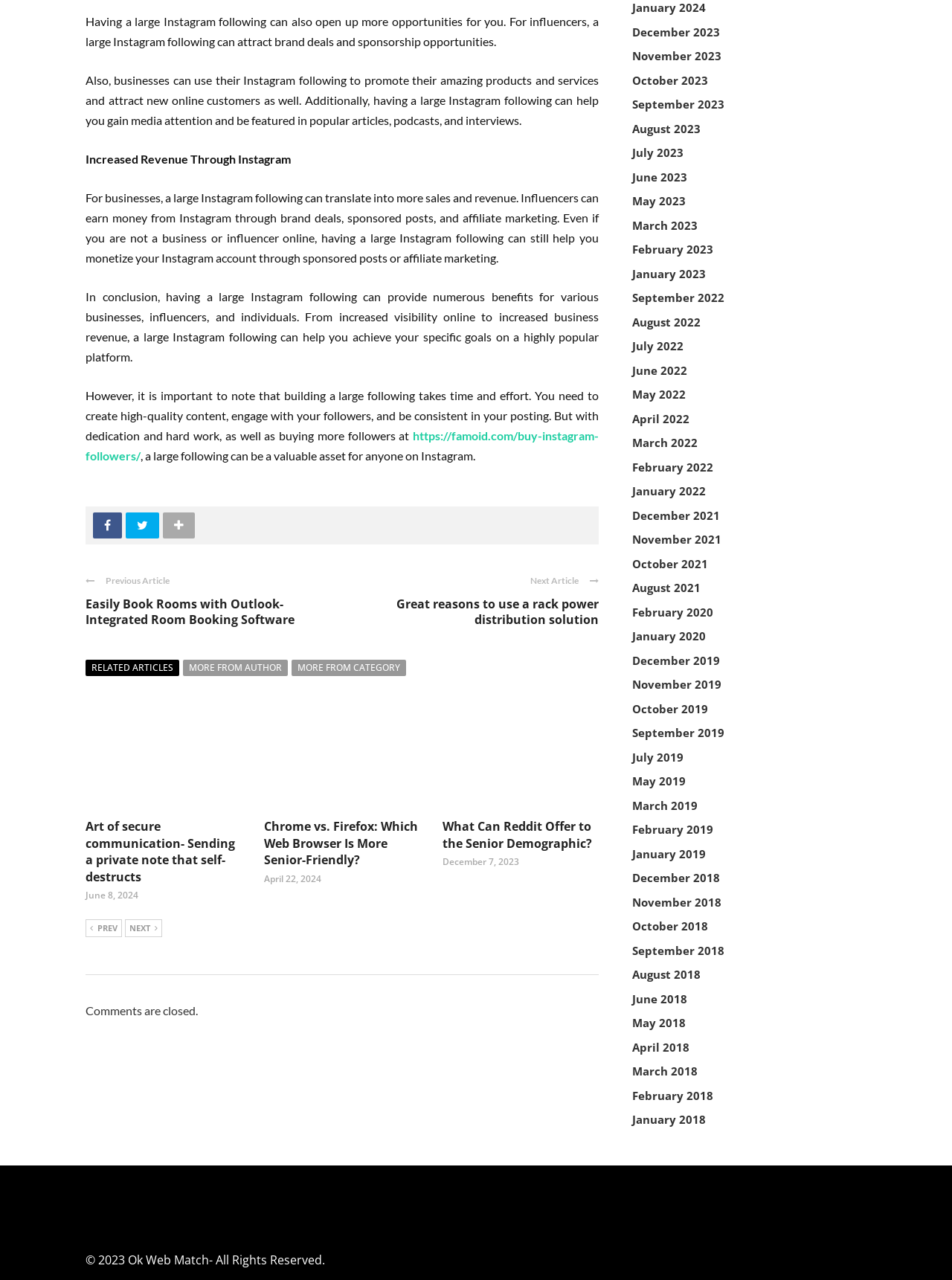What is the purpose of the link 'https://famoid.com/buy-instagram-followers/'?
Give a one-word or short-phrase answer derived from the screenshot.

To buy Instagram followers